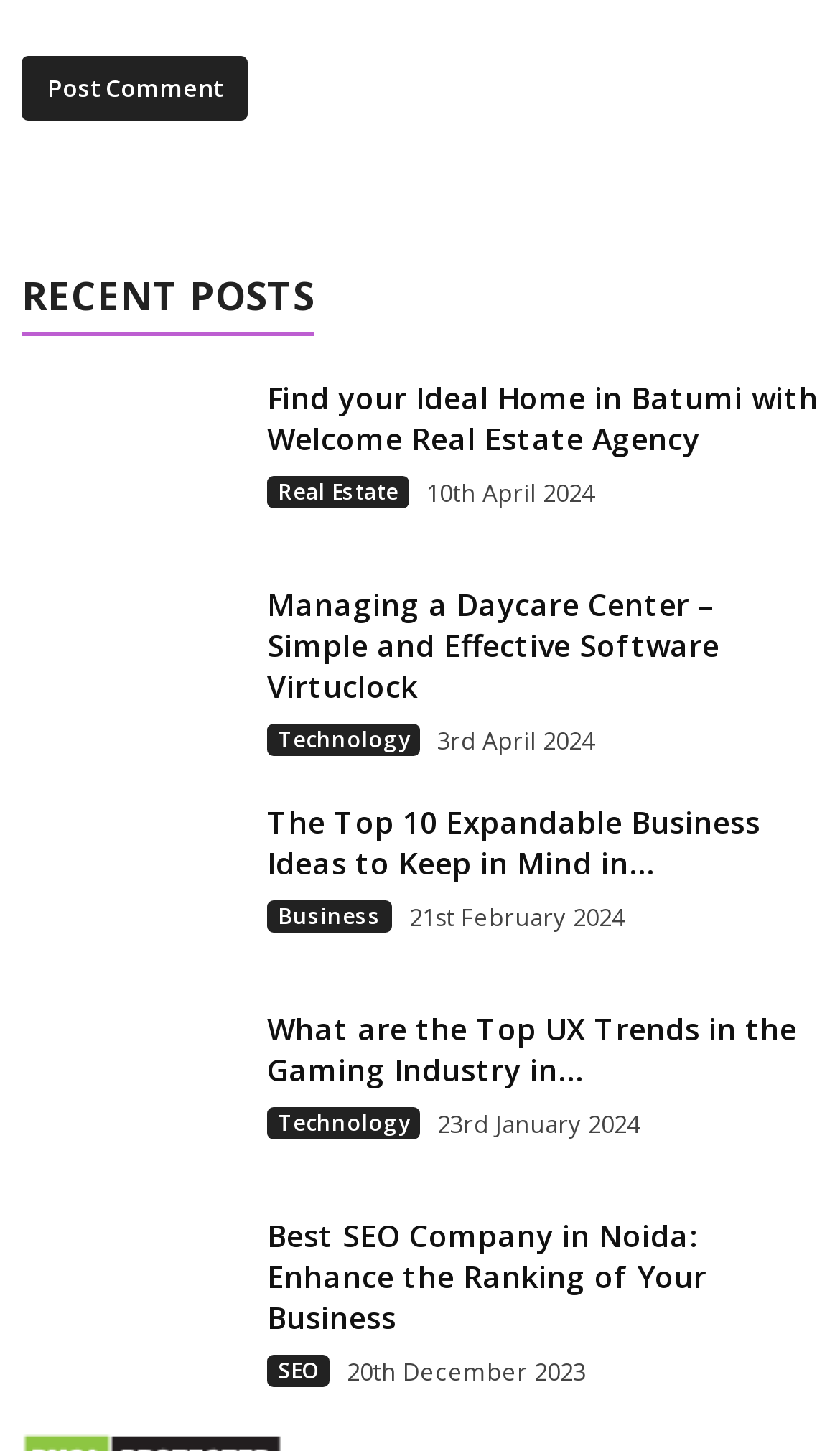Locate the coordinates of the bounding box for the clickable region that fulfills this instruction: "Discover top expandable business ideas".

[0.026, 0.552, 0.282, 0.7]